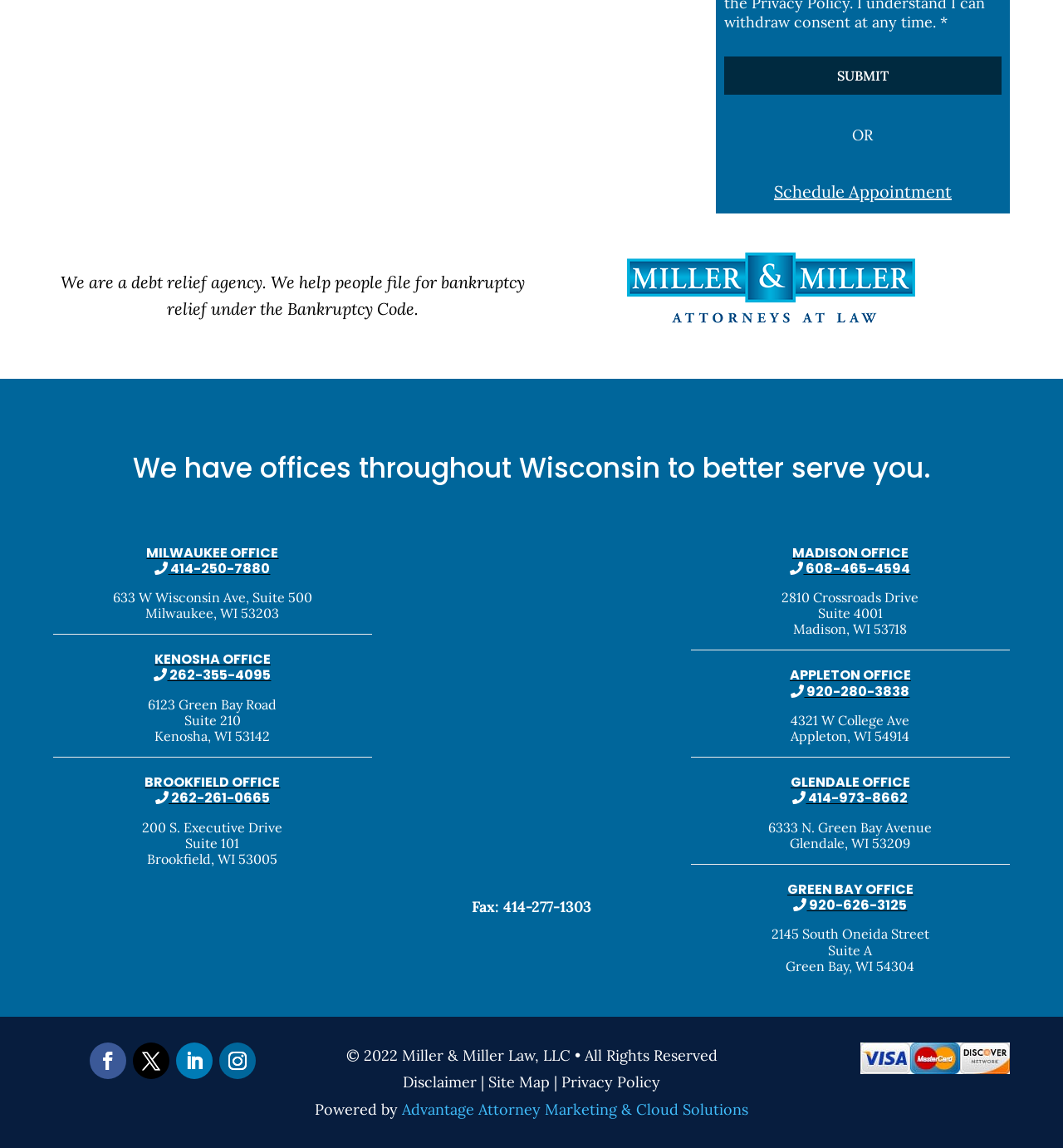Given the element description, predict the bounding box coordinates in the format (top-left x, top-left y, bottom-right x, bottom-right y). Make sure all values are between 0 and 1. Here is the element description: Miller & Miller Law, LLC

[0.378, 0.911, 0.536, 0.928]